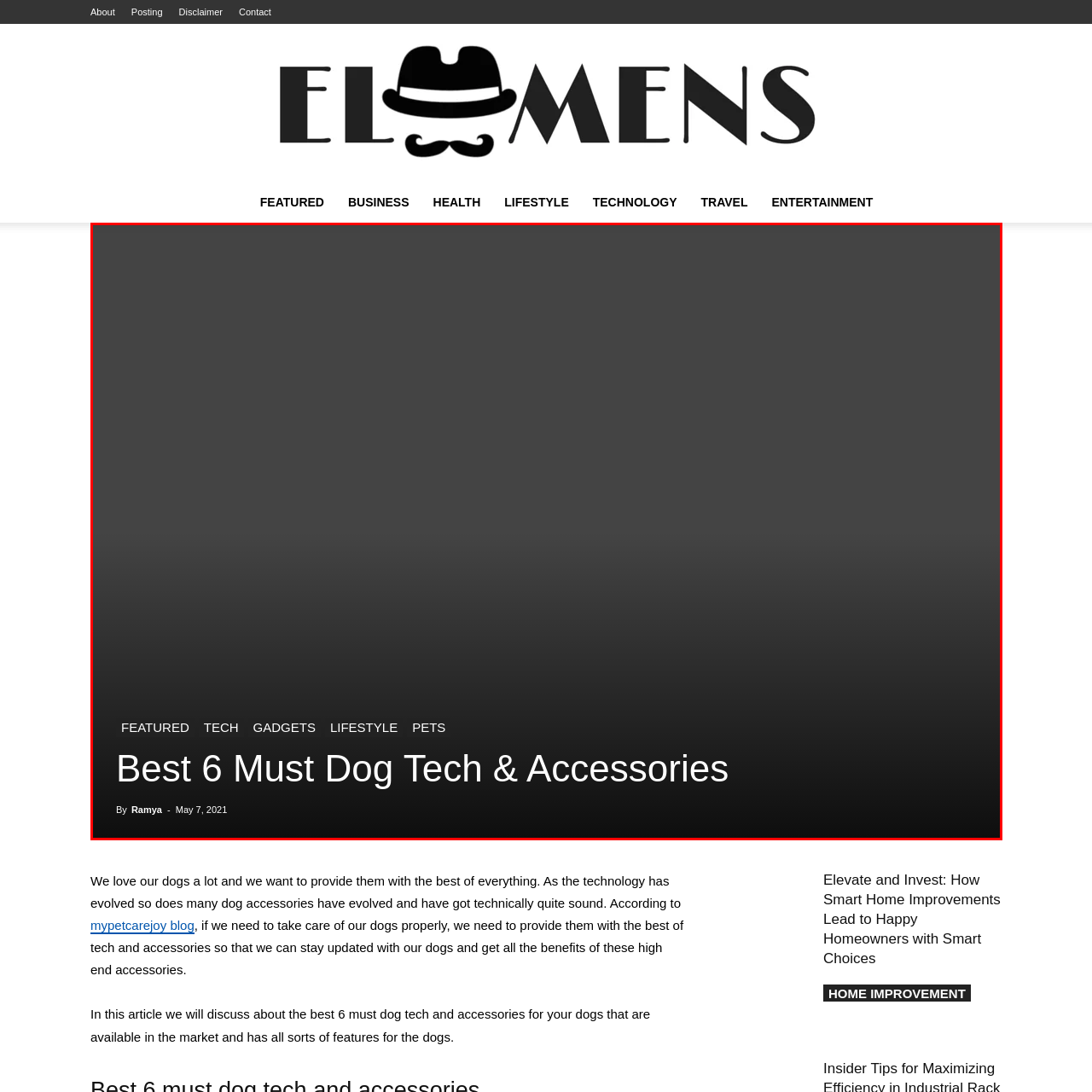Direct your attention to the red-outlined image and answer the question in a word or phrase: Who is the author of the article?

Ramya